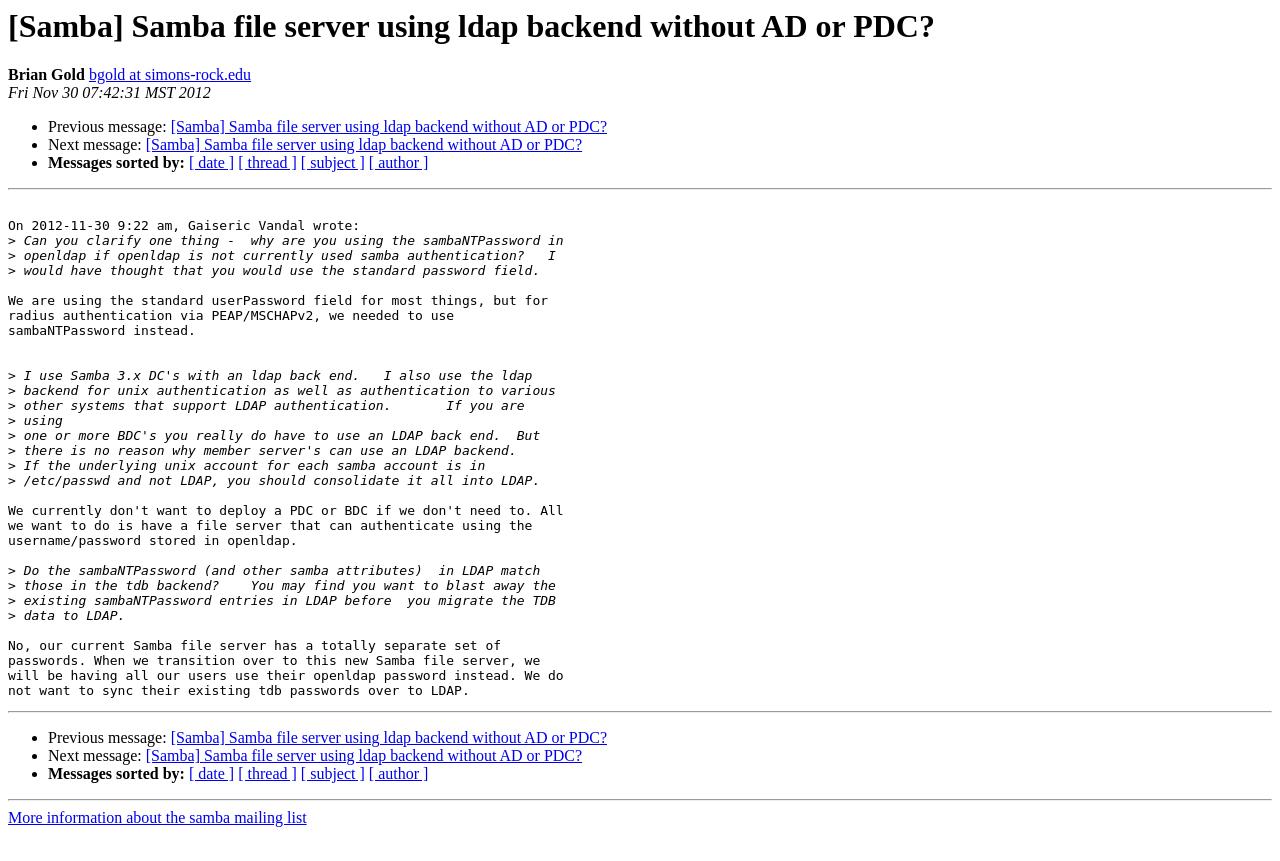How many links are there in the message?
Refer to the image and provide a thorough answer to the question.

There are 7 links in the message, which are indicated by the link elements with bounding box coordinates [0.069, 0.077, 0.196, 0.097], [0.133, 0.138, 0.474, 0.157], [0.114, 0.158, 0.455, 0.178], [0.148, 0.179, 0.183, 0.199], [0.186, 0.179, 0.232, 0.199], [0.235, 0.179, 0.285, 0.199], and [0.288, 0.179, 0.335, 0.199].